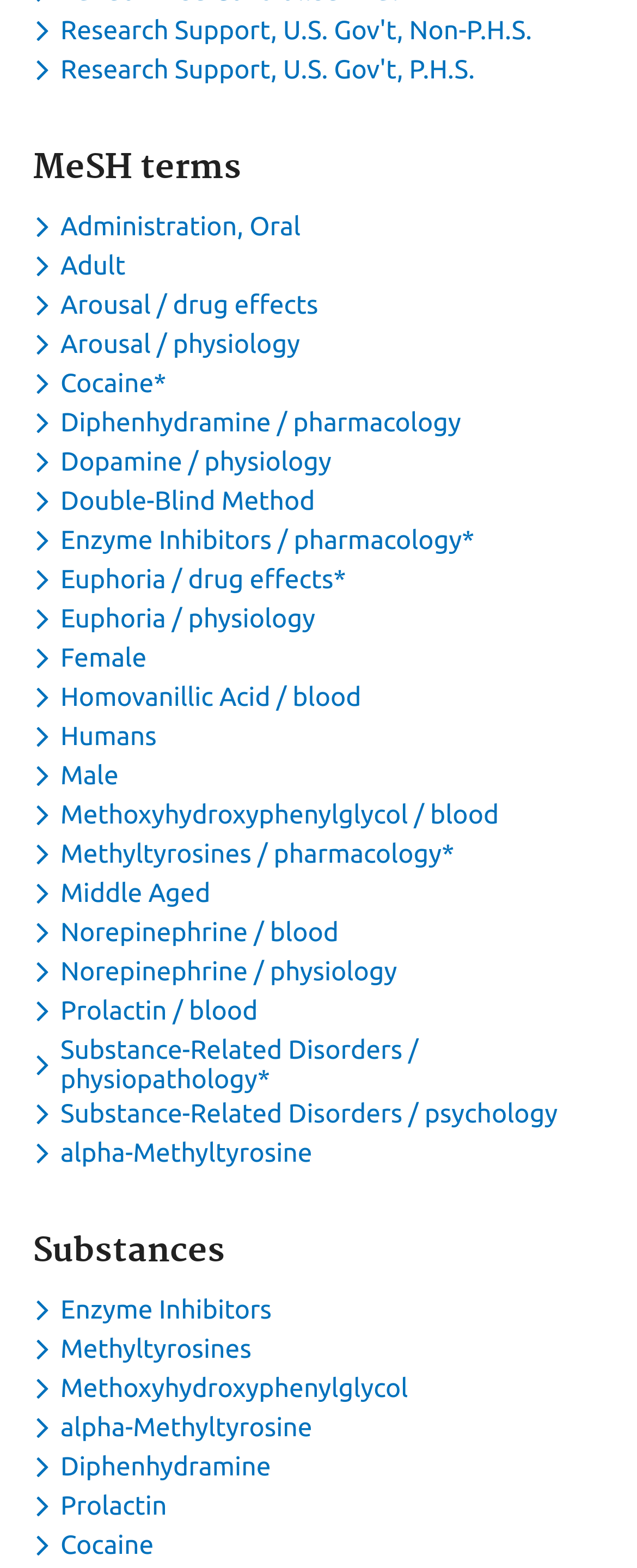How many research support types are listed?
Using the image as a reference, answer the question in detail.

I counted the number of buttons with the label 'Toggle dropdown menu for keyword...' at the top of the page, and there are 2 of them, corresponding to 'Research Support, U.S. Gov't, Non-P.H.S.' and 'Research Support, U.S. Gov't, P.H.S.'.